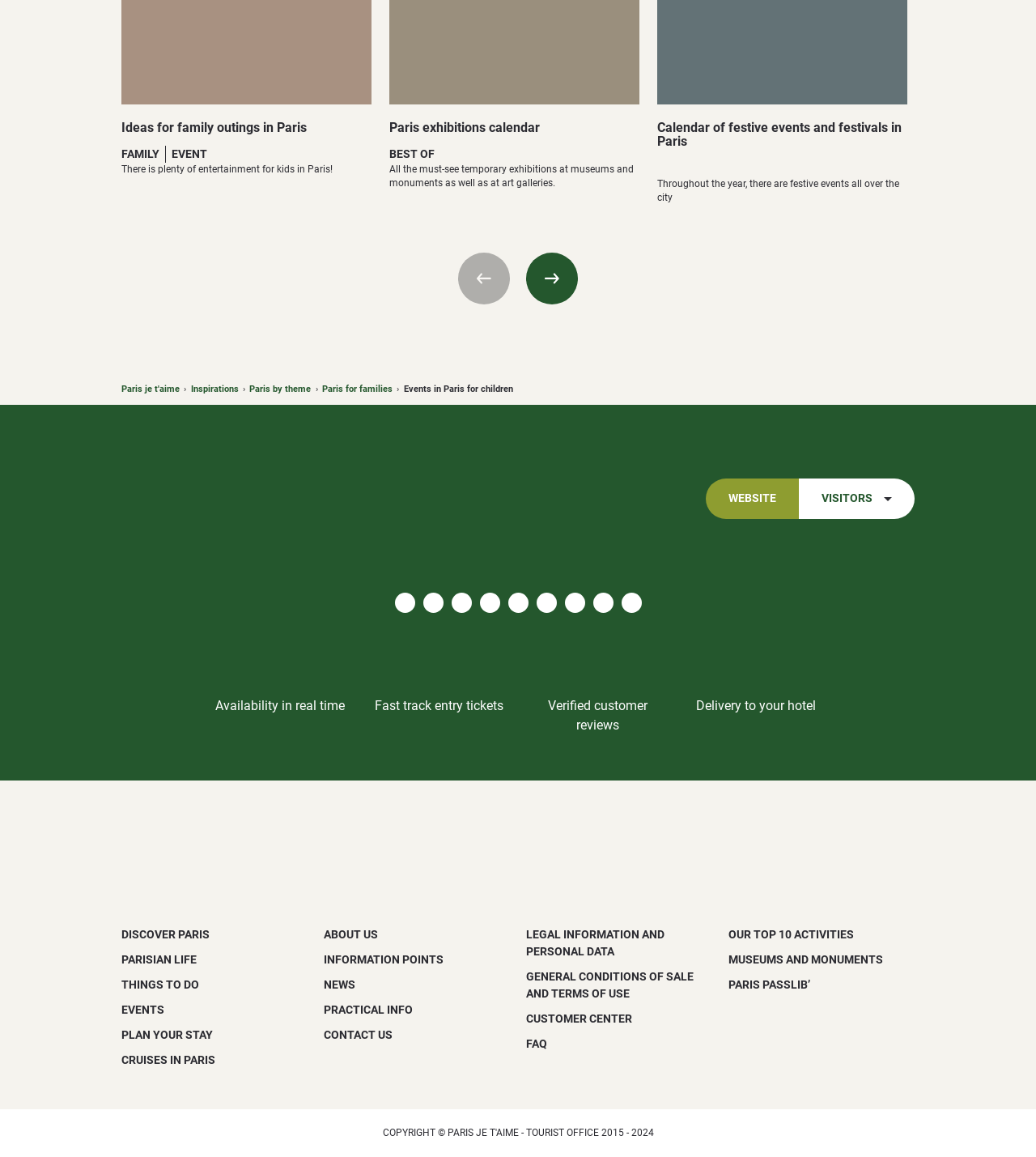Please determine the bounding box coordinates for the element that should be clicked to follow these instructions: "Click the 'DISCOVER PARIS' link".

[0.117, 0.802, 0.202, 0.813]